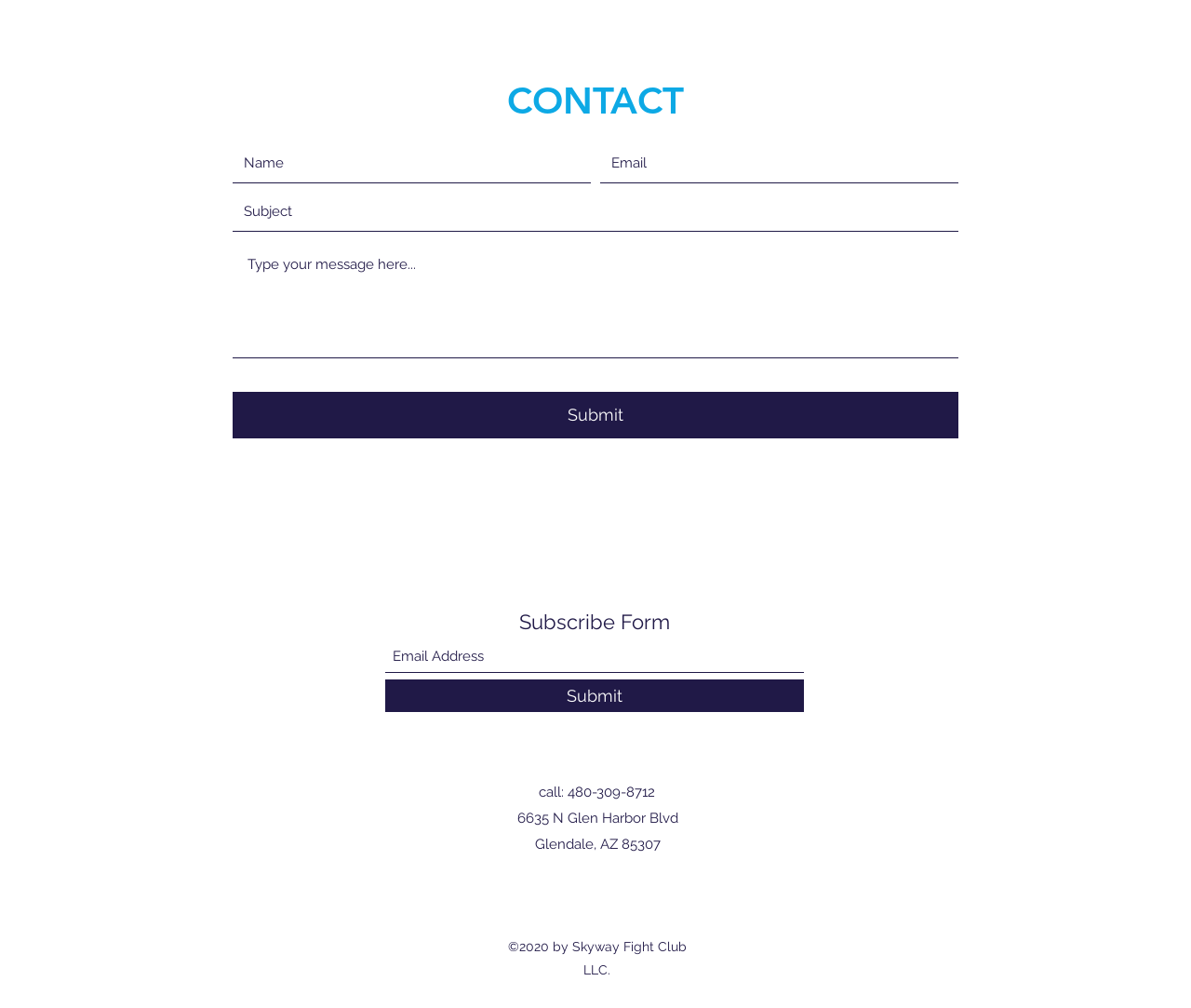What is the phone number to call?
Refer to the screenshot and respond with a concise word or phrase.

480-309-8712